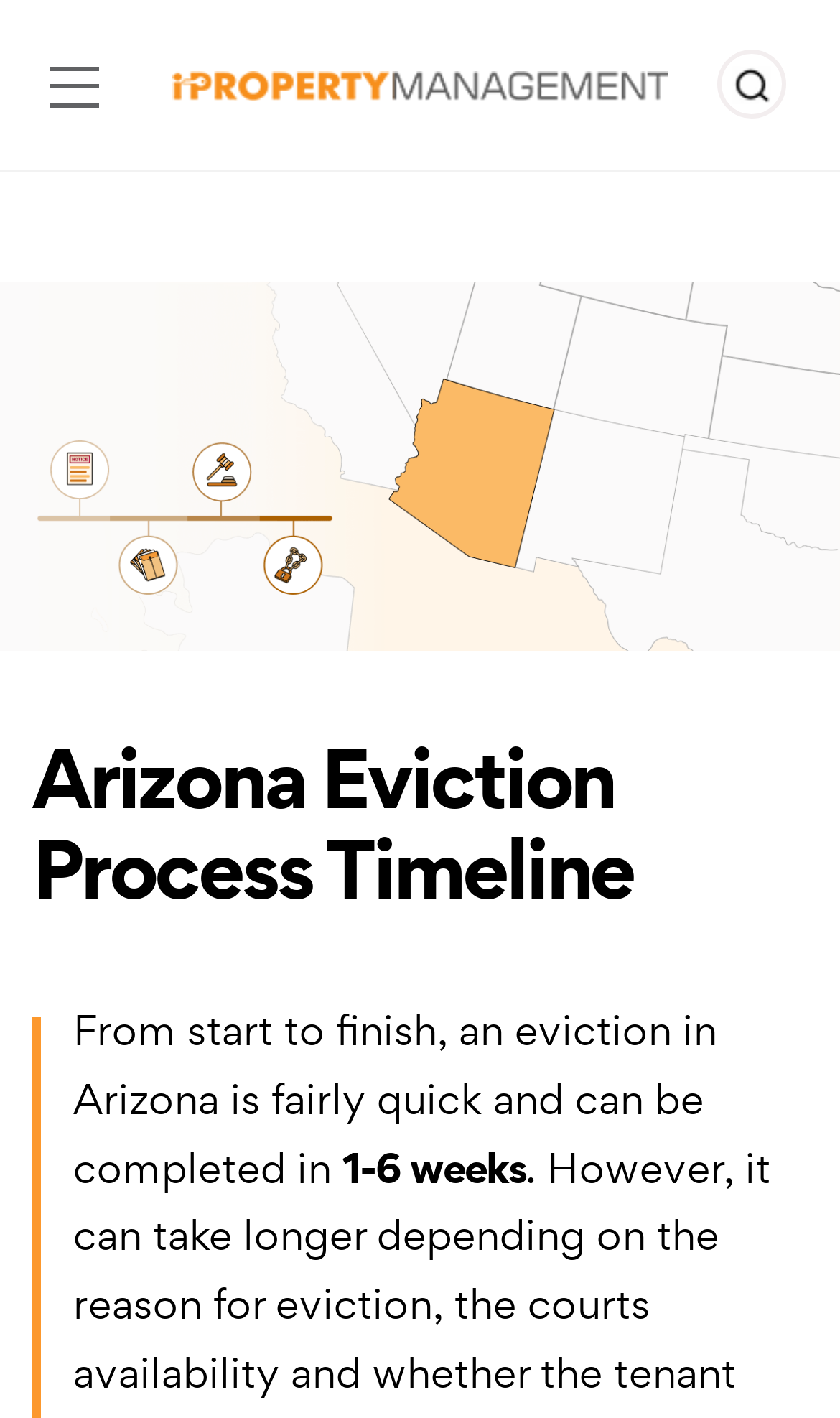Detail the various sections and features of the webpage.

The webpage is about the Arizona eviction process, specifically discussing the average time it takes and the factors that influence each step. 

At the top left of the page, there is a button labeled "Toggle Menu". Next to it, on the top right, there is a link labeled "Search" and a search bar with a submit button. The search bar is quite wide, spanning almost the entire width of the page.

Below the search bar, there is a large image that takes up most of the page's width, titled "Arizona Eviction Process Timeline". This image is likely a visual representation of the eviction process.

Underneath the image, there is a heading with the same title, "Arizona Eviction Process Timeline". This heading is followed by a paragraph of text that explains the eviction process, stating that it can be completed in 1-6 weeks.